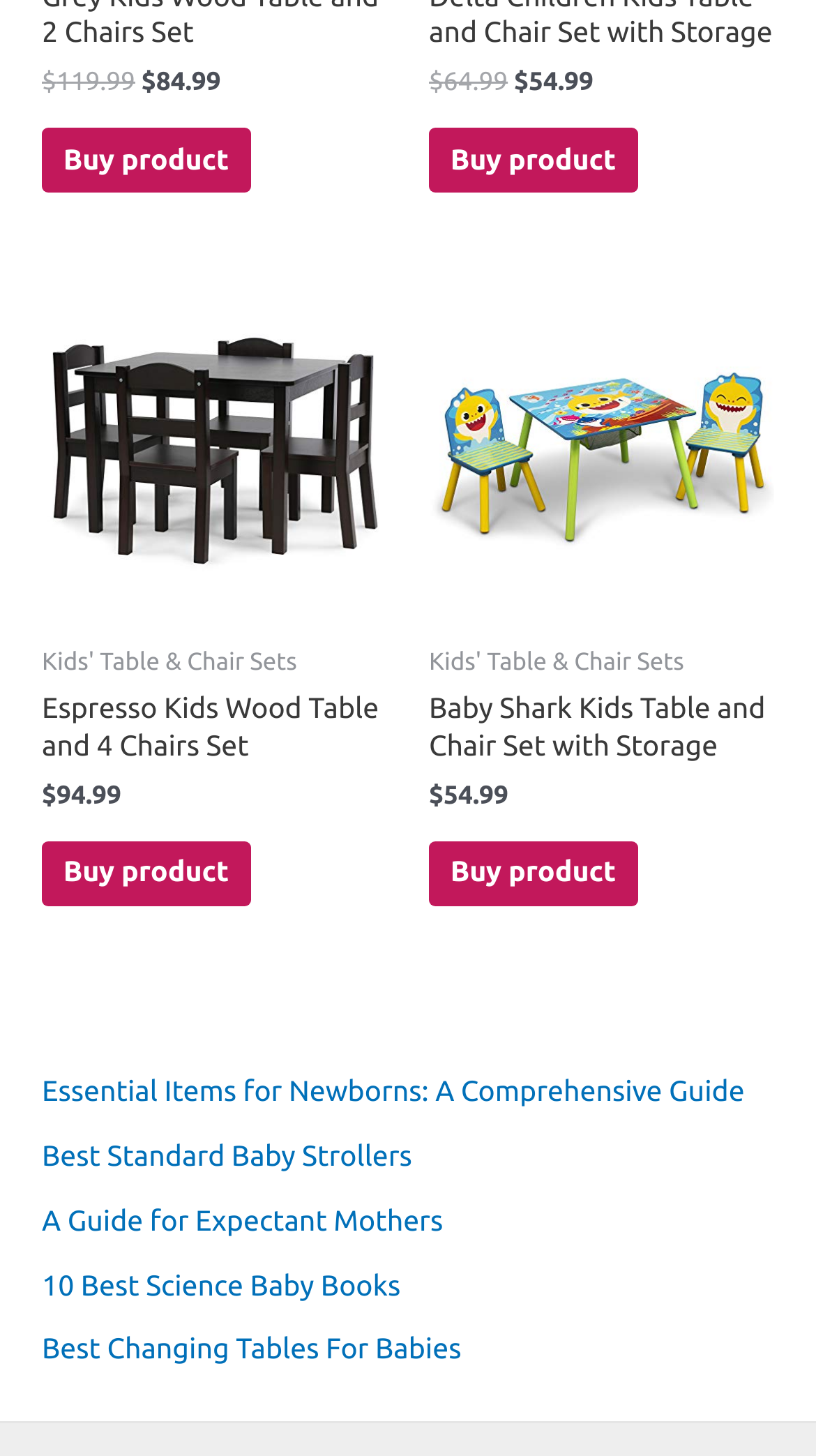Pinpoint the bounding box coordinates of the clickable element to carry out the following instruction: "Buy the Delta Children Kids Table and Chair Set with Storage."

[0.526, 0.088, 0.781, 0.133]